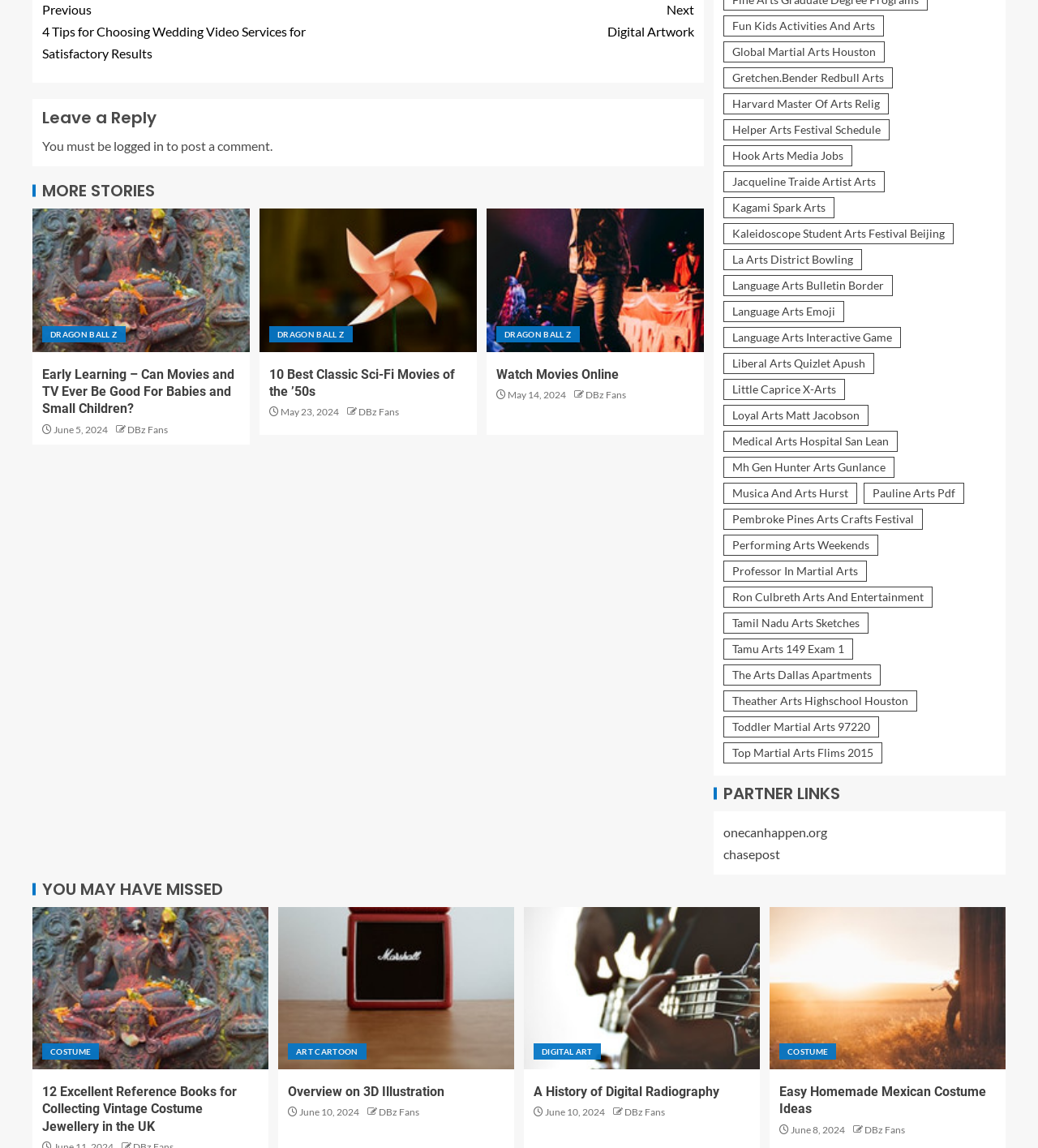What is the title of the first article?
Using the image, provide a concise answer in one word or a short phrase.

Early Learning